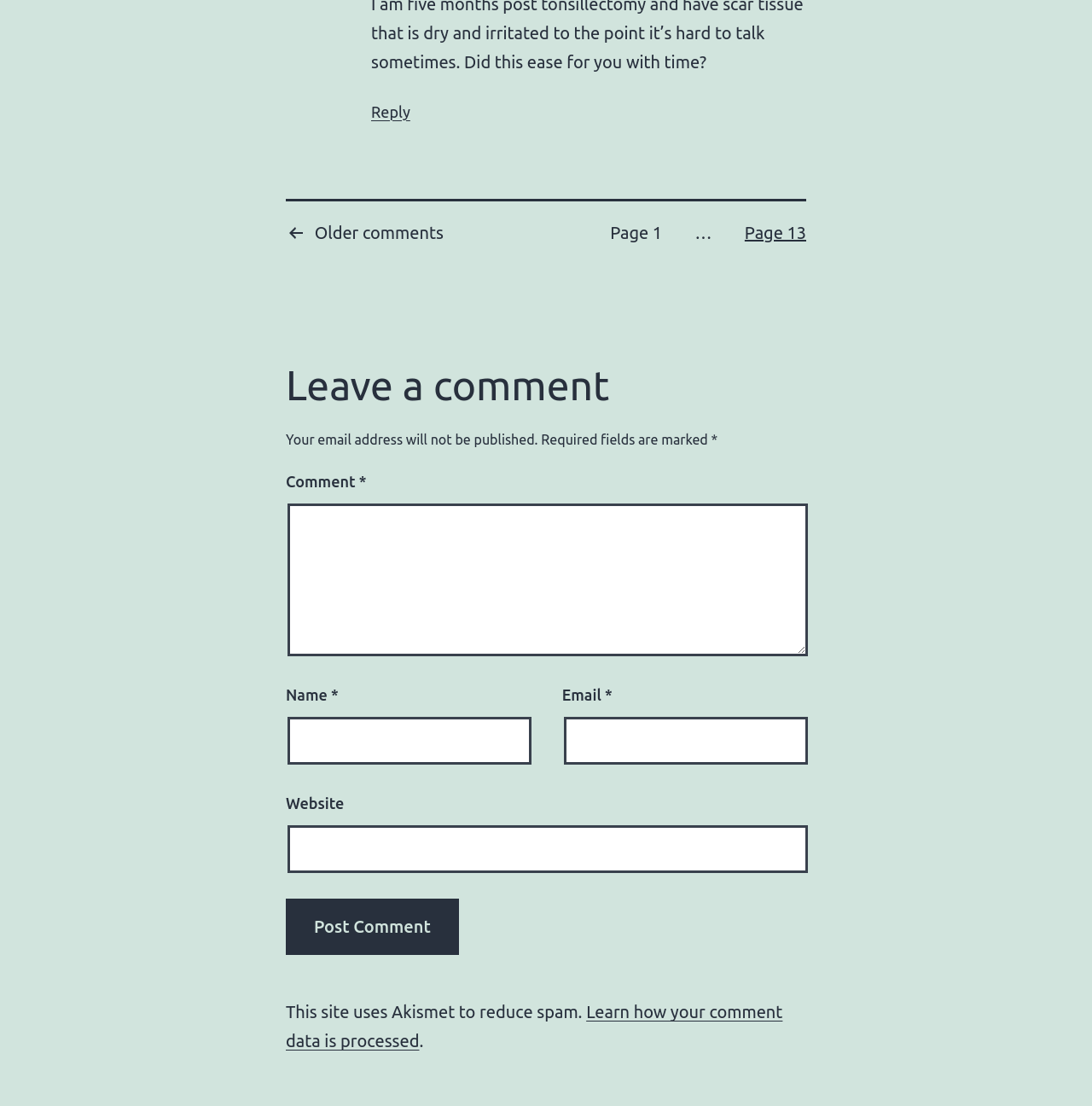Observe the image and answer the following question in detail: What is the purpose of the text 'This site uses Akismet to reduce spam'?

The text 'This site uses Akismet to reduce spam' is likely to inform users that the website uses a spam filtering service called Akismet to reduce the amount of spam comments, which helps to maintain a clean and relevant comment section.